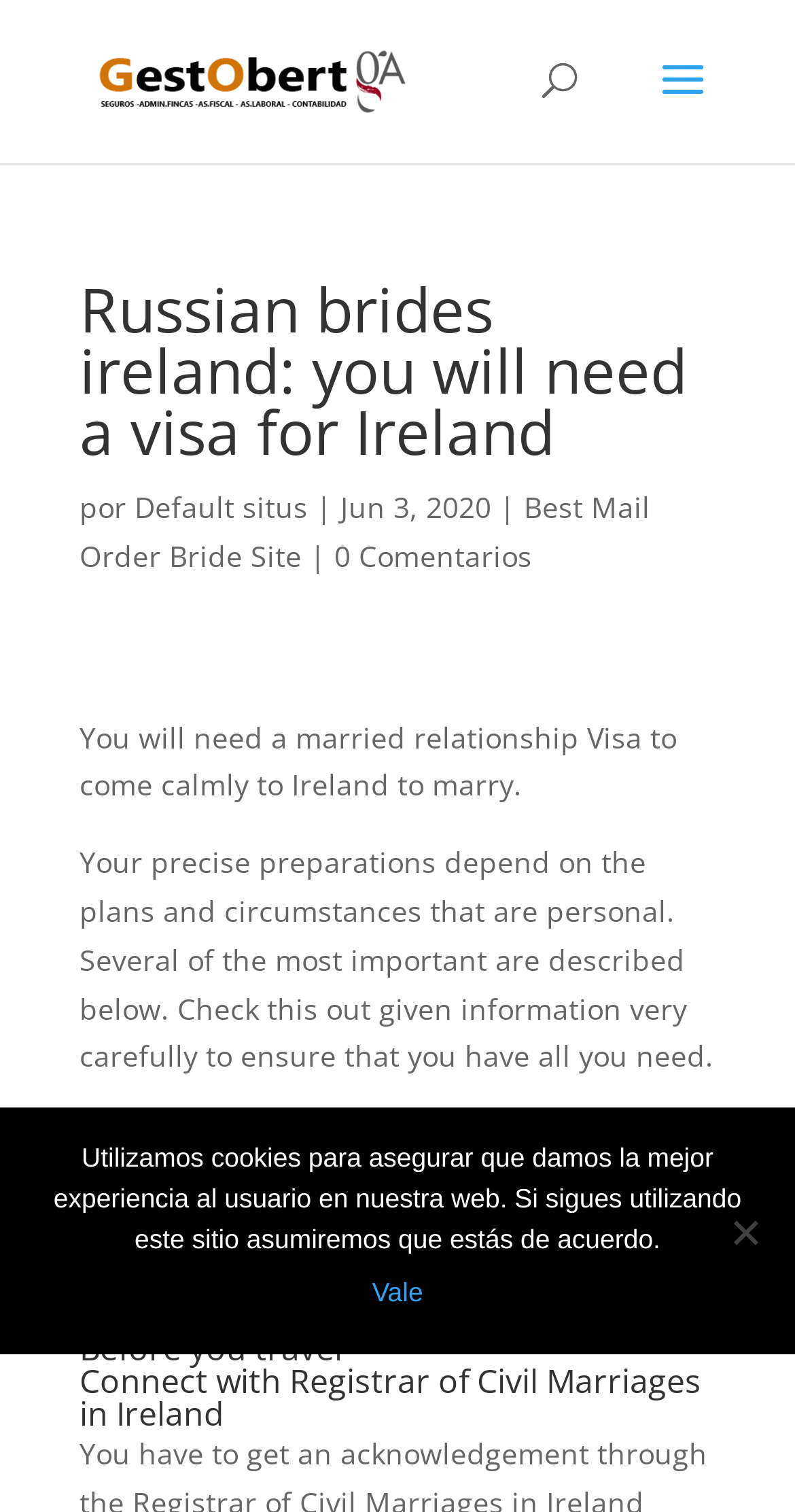What is the next step after arriving in Ireland?
Using the image as a reference, give an elaborate response to the question.

According to the webpage, after arriving in Ireland, the next step is to 'Connect with Registrar of Civil Marriages in Ireland'. This is likely a necessary step to complete the marriage process.